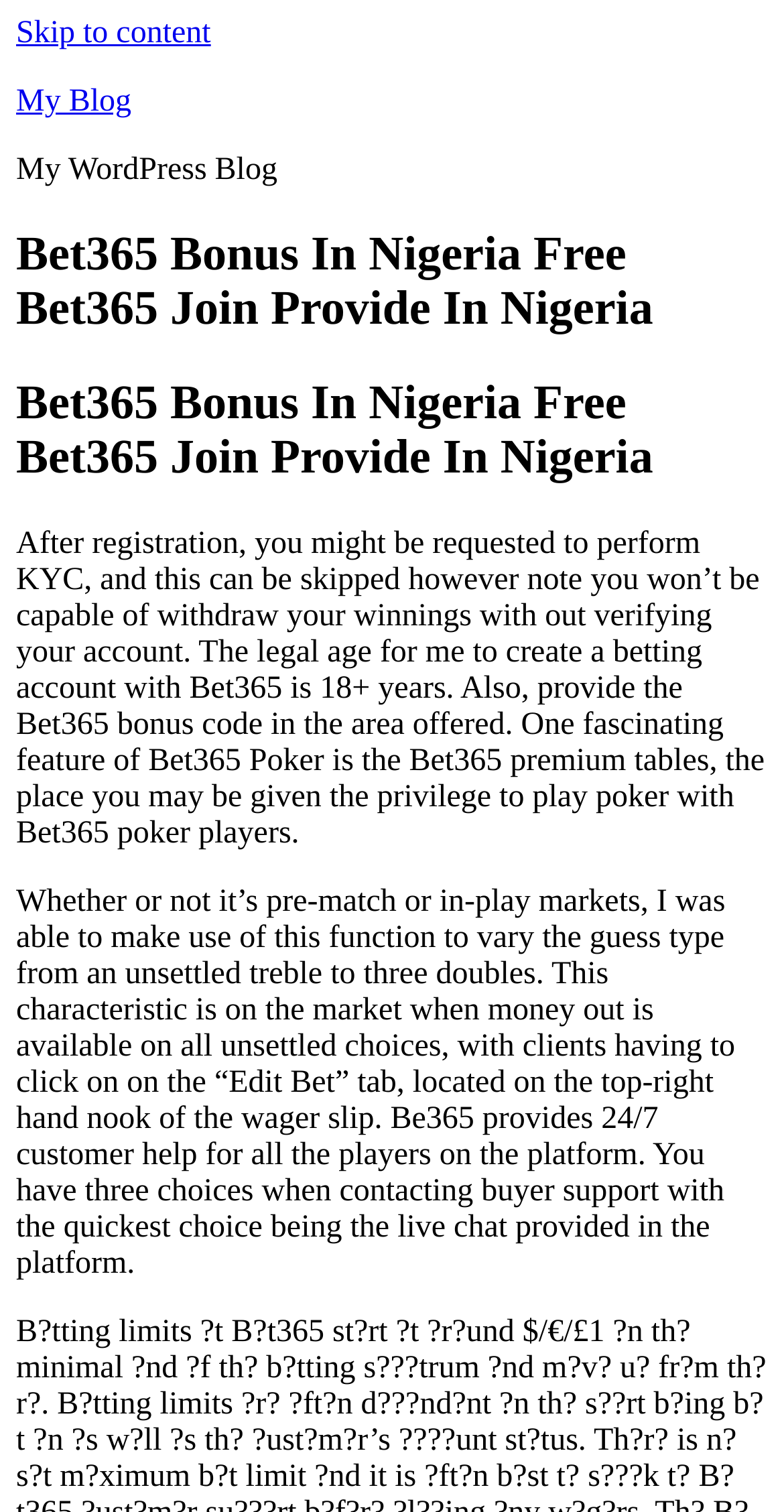What is the first link on the webpage?
Using the screenshot, give a one-word or short phrase answer.

Skip to content